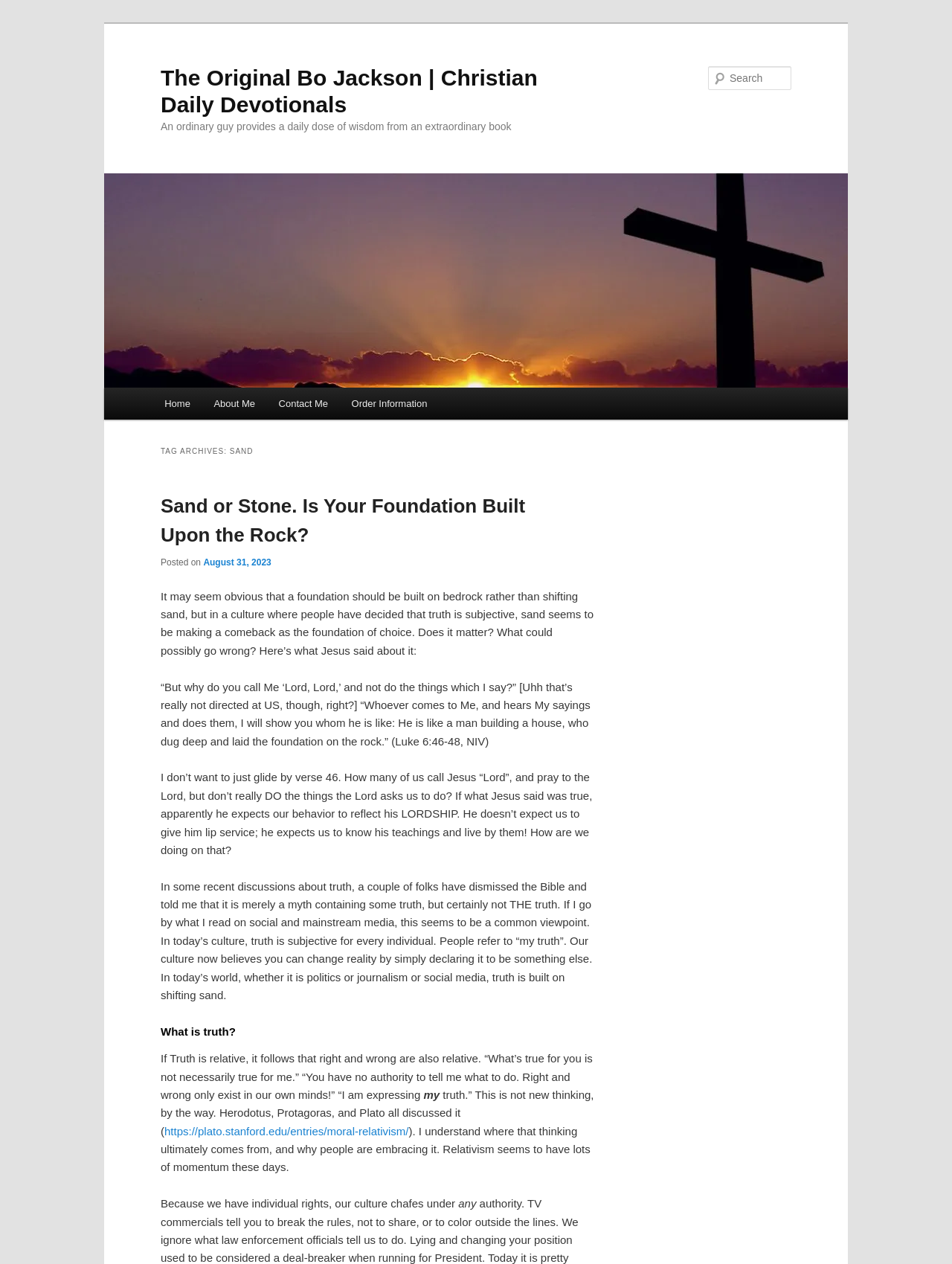Given the description of a UI element: "Contact Me", identify the bounding box coordinates of the matching element in the webpage screenshot.

[0.28, 0.307, 0.357, 0.332]